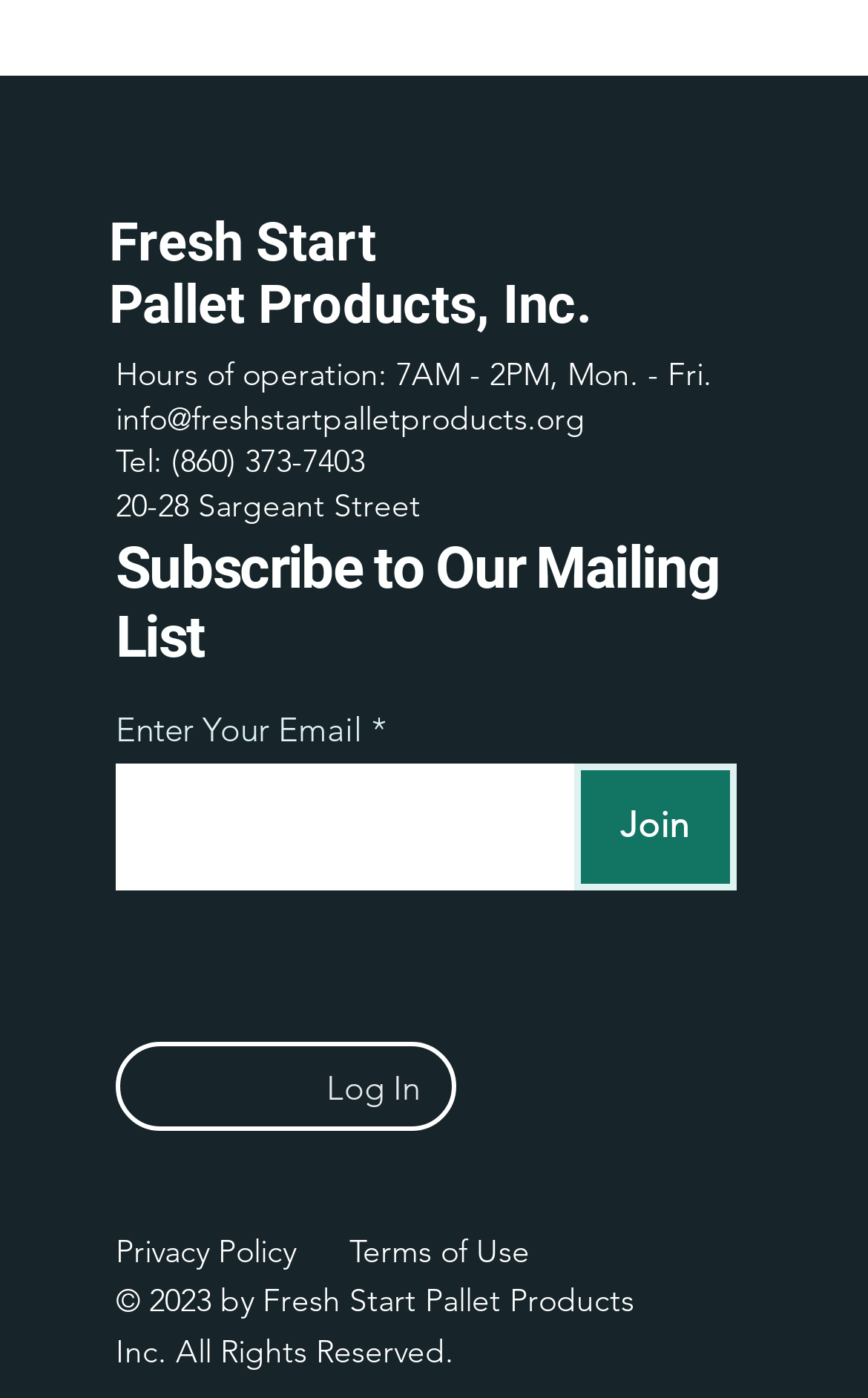Please give the bounding box coordinates of the area that should be clicked to fulfill the following instruction: "Log in to the website". The coordinates should be in the format of four float numbers from 0 to 1, i.e., [left, top, right, bottom].

[0.341, 0.752, 0.52, 0.804]